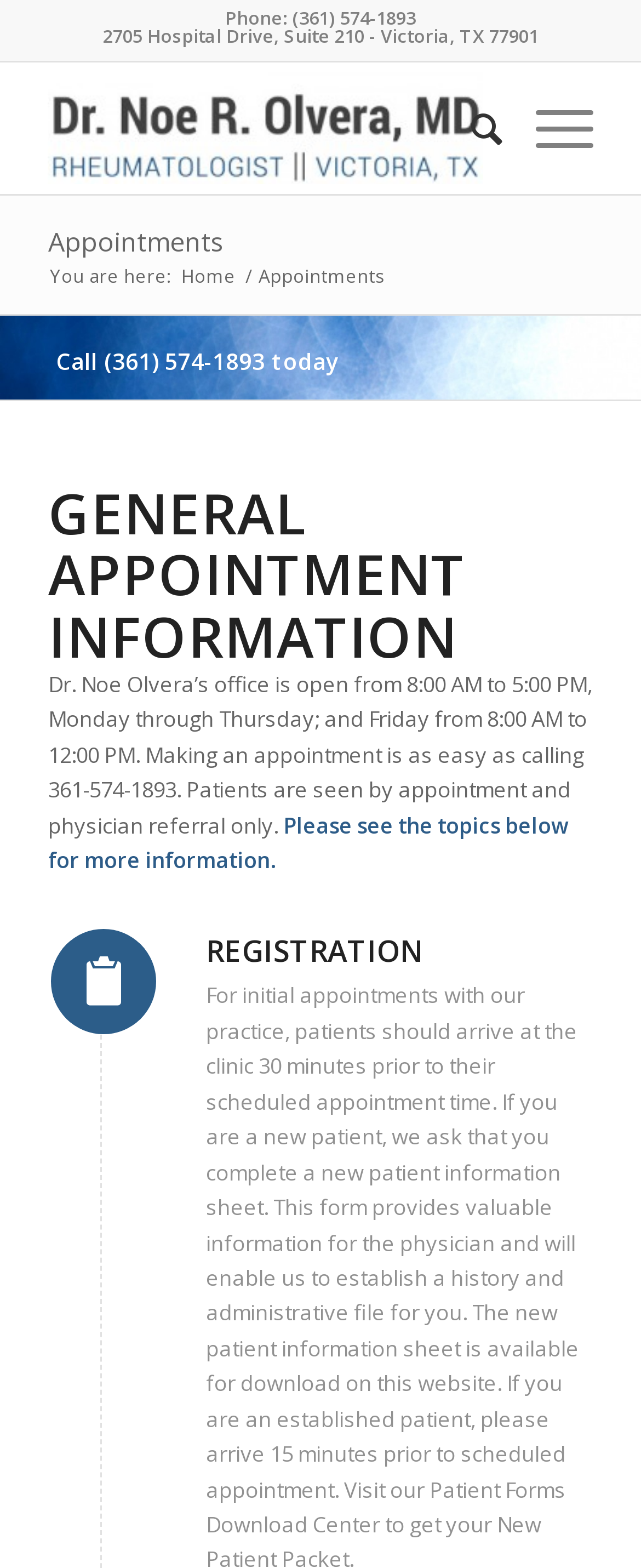Find the bounding box coordinates for the HTML element specified by: "alt="Dr. Noe R. Olvera MD"".

[0.075, 0.04, 0.755, 0.124]